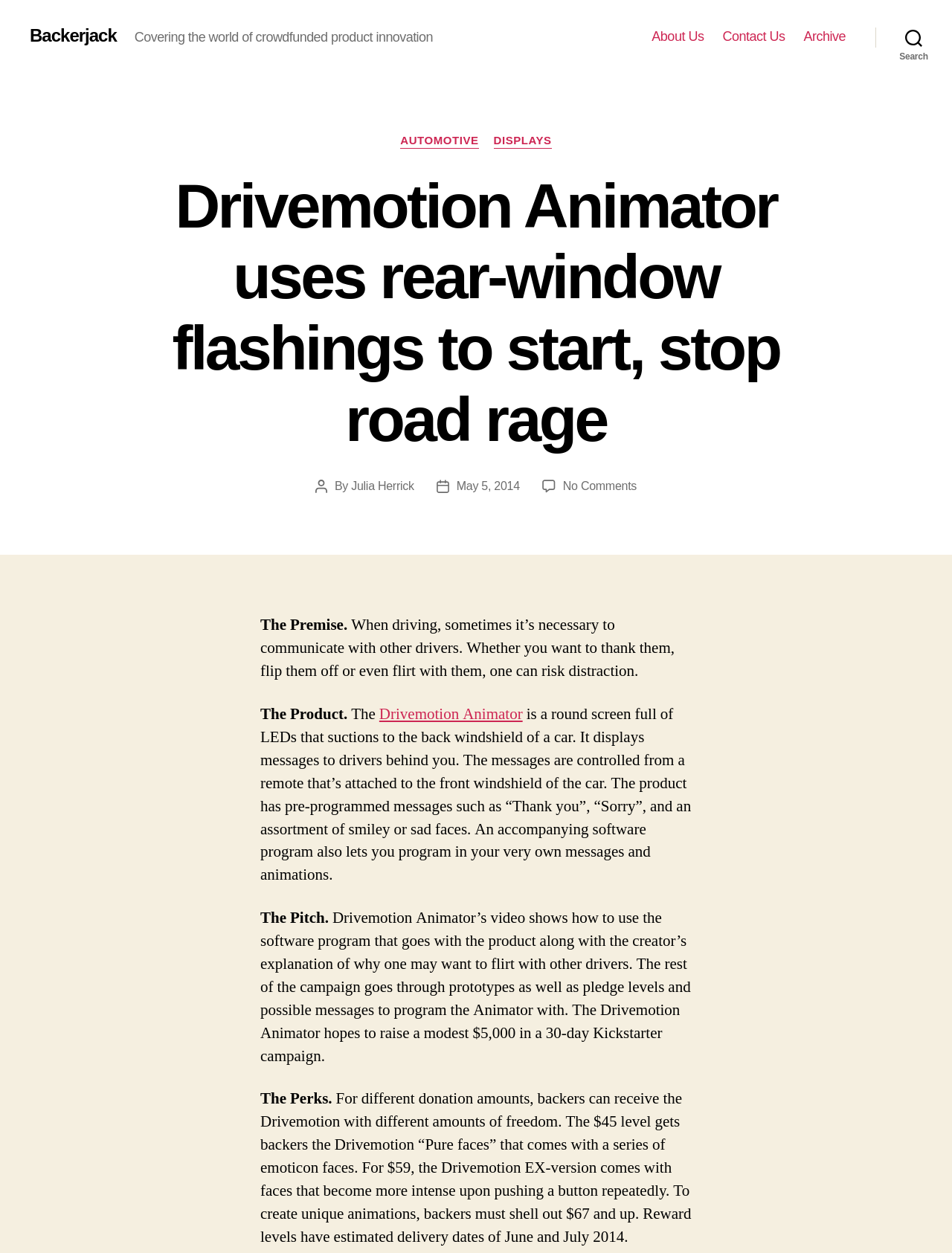Provide the bounding box coordinates of the section that needs to be clicked to accomplish the following instruction: "Click the 'AUTOMOTIVE' link."

[0.421, 0.107, 0.503, 0.119]